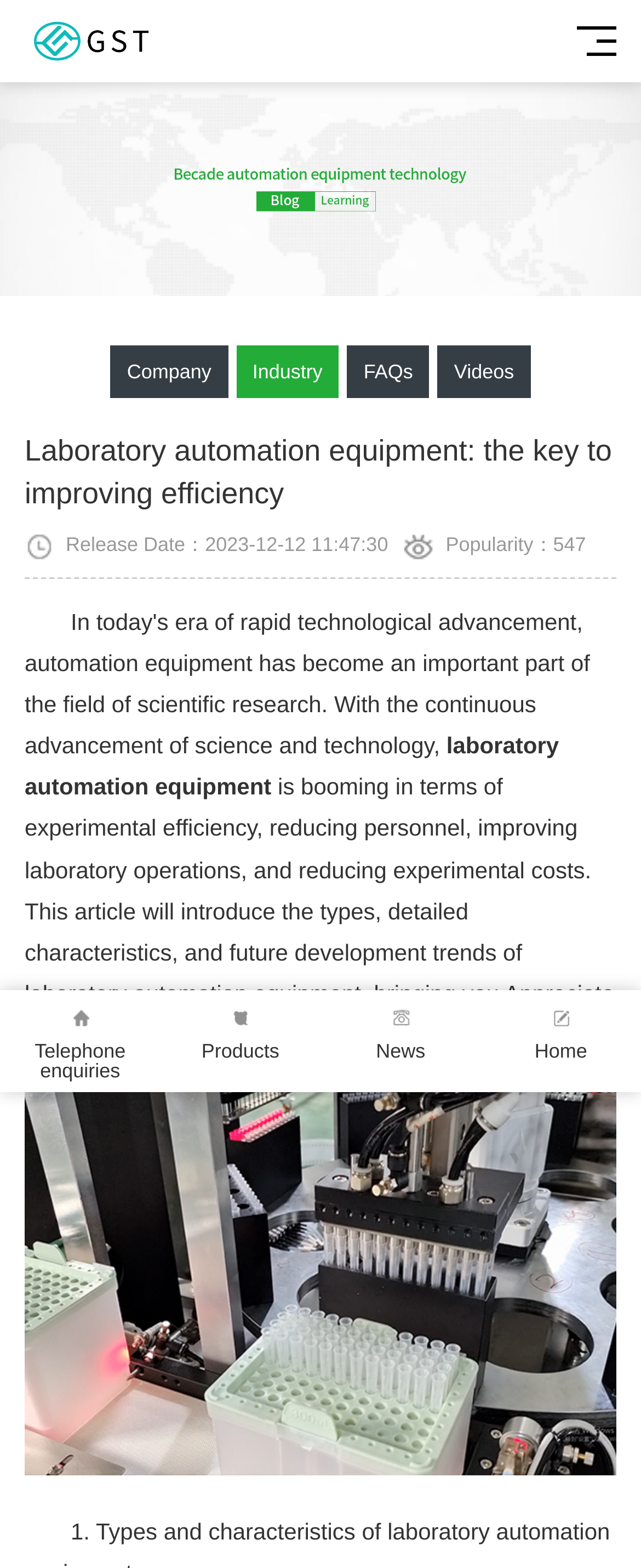Locate the bounding box coordinates of the element's region that should be clicked to carry out the following instruction: "Contact us through 'Telephone enquiries'". The coordinates need to be four float numbers between 0 and 1, i.e., [left, top, right, bottom].

[0.0, 0.631, 0.25, 0.697]